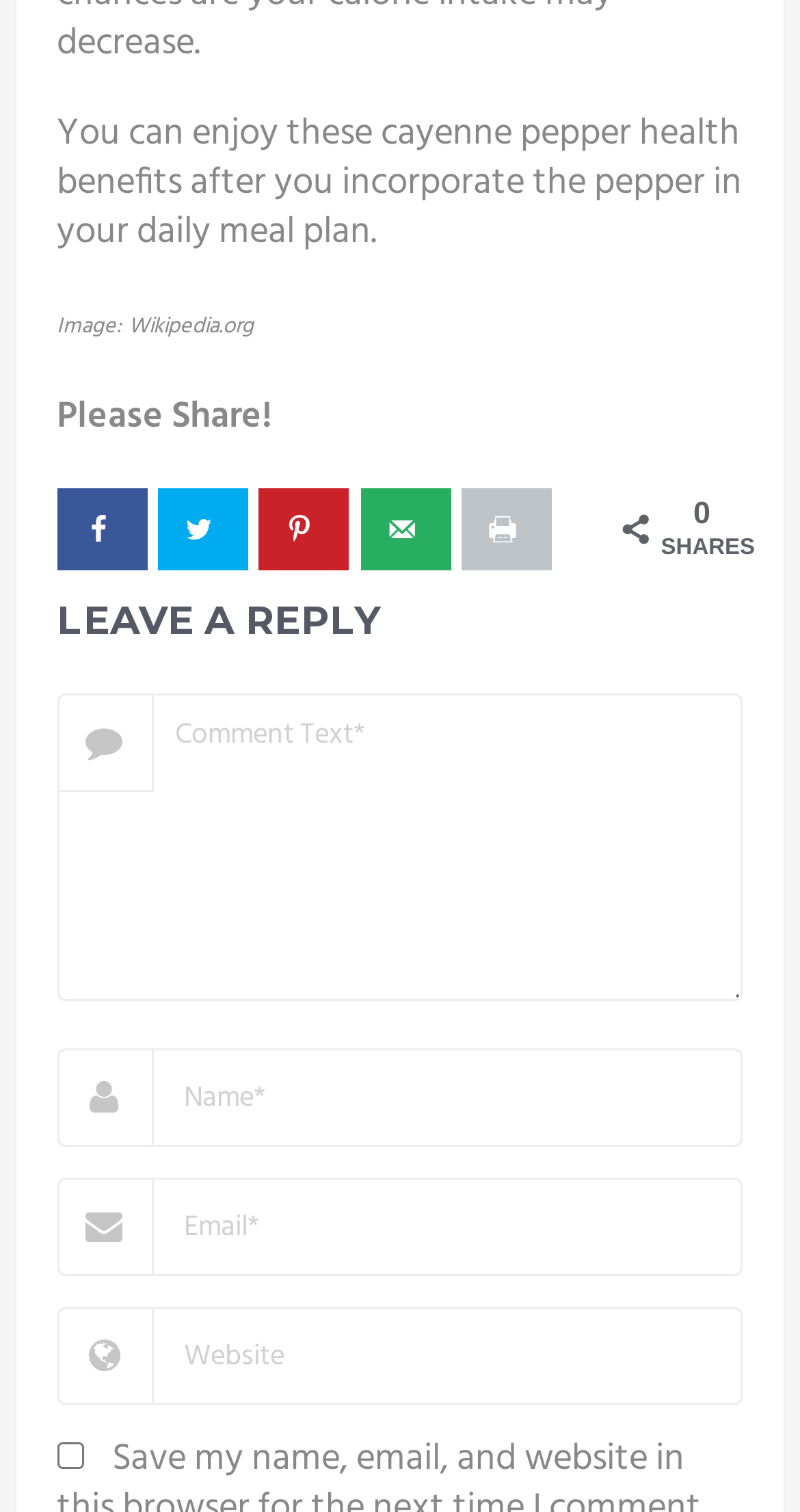Determine the bounding box coordinates of the clickable element necessary to fulfill the instruction: "Leave a reply". Provide the coordinates as four float numbers within the 0 to 1 range, i.e., [left, top, right, bottom].

[0.071, 0.391, 0.929, 0.433]